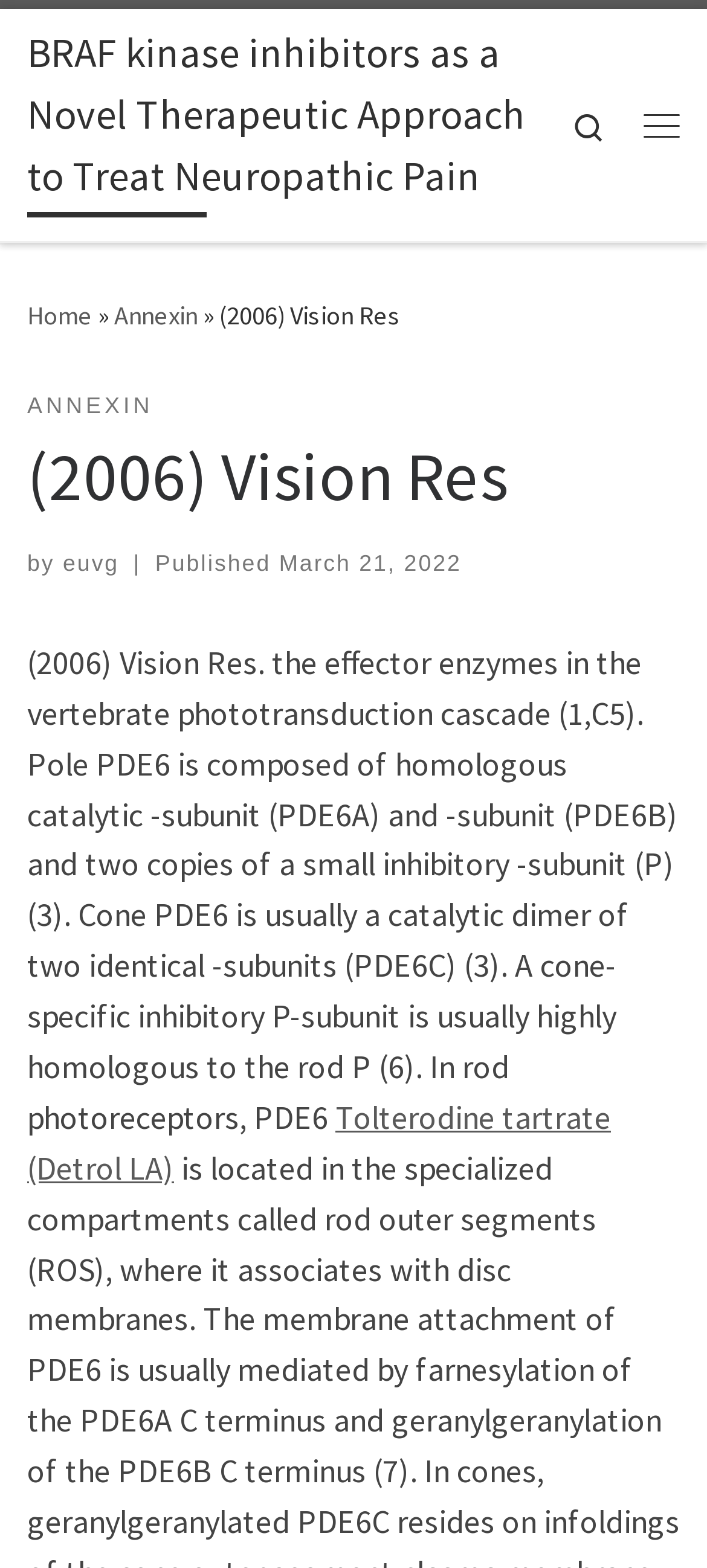Identify the coordinates of the bounding box for the element that must be clicked to accomplish the instruction: "View the article published on March 21, 2022".

[0.395, 0.352, 0.653, 0.368]